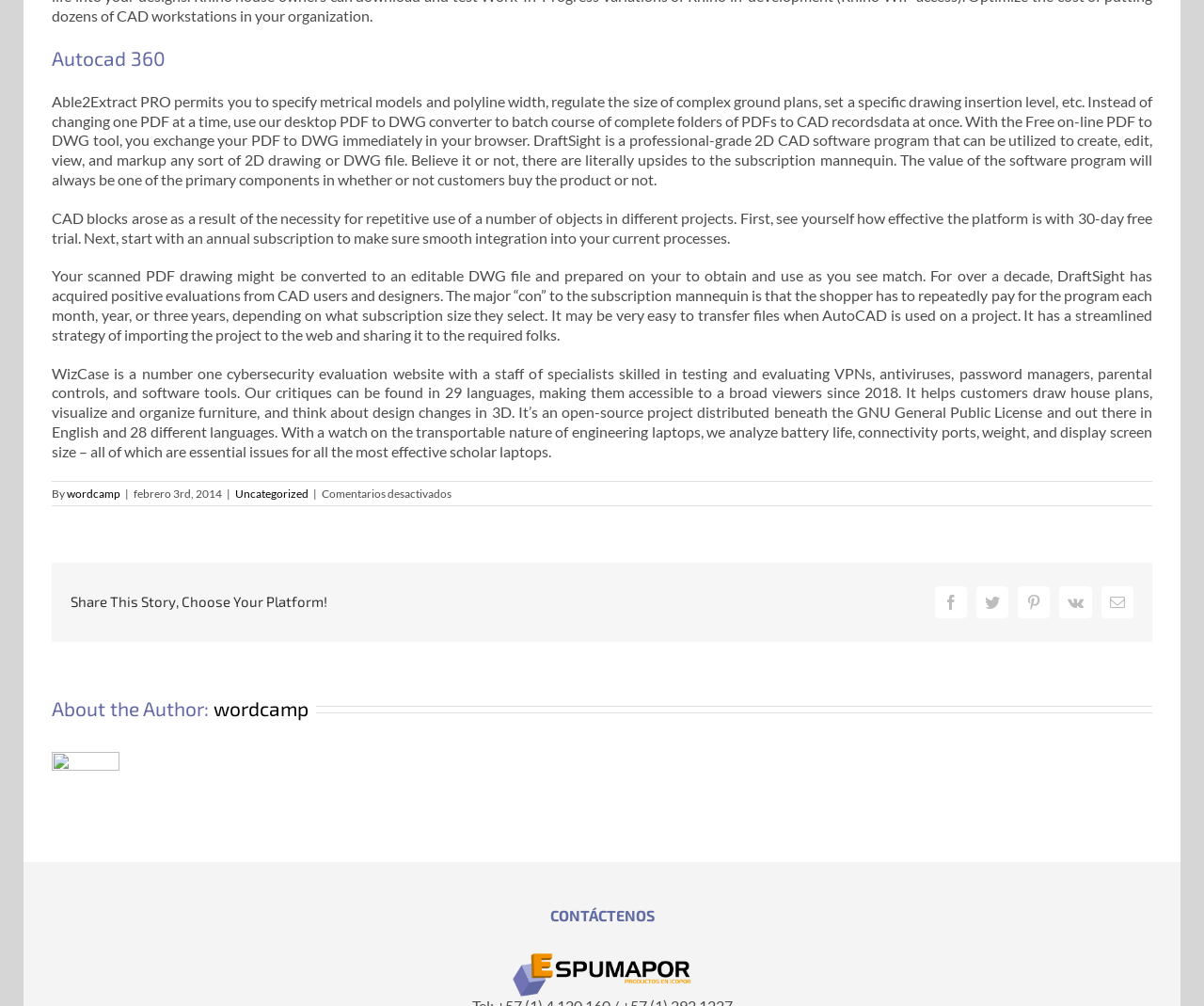Please identify the bounding box coordinates of the region to click in order to complete the given instruction: "Click on the 'wordcamp' link". The coordinates should be four float numbers between 0 and 1, i.e., [left, top, right, bottom].

[0.055, 0.483, 0.1, 0.497]